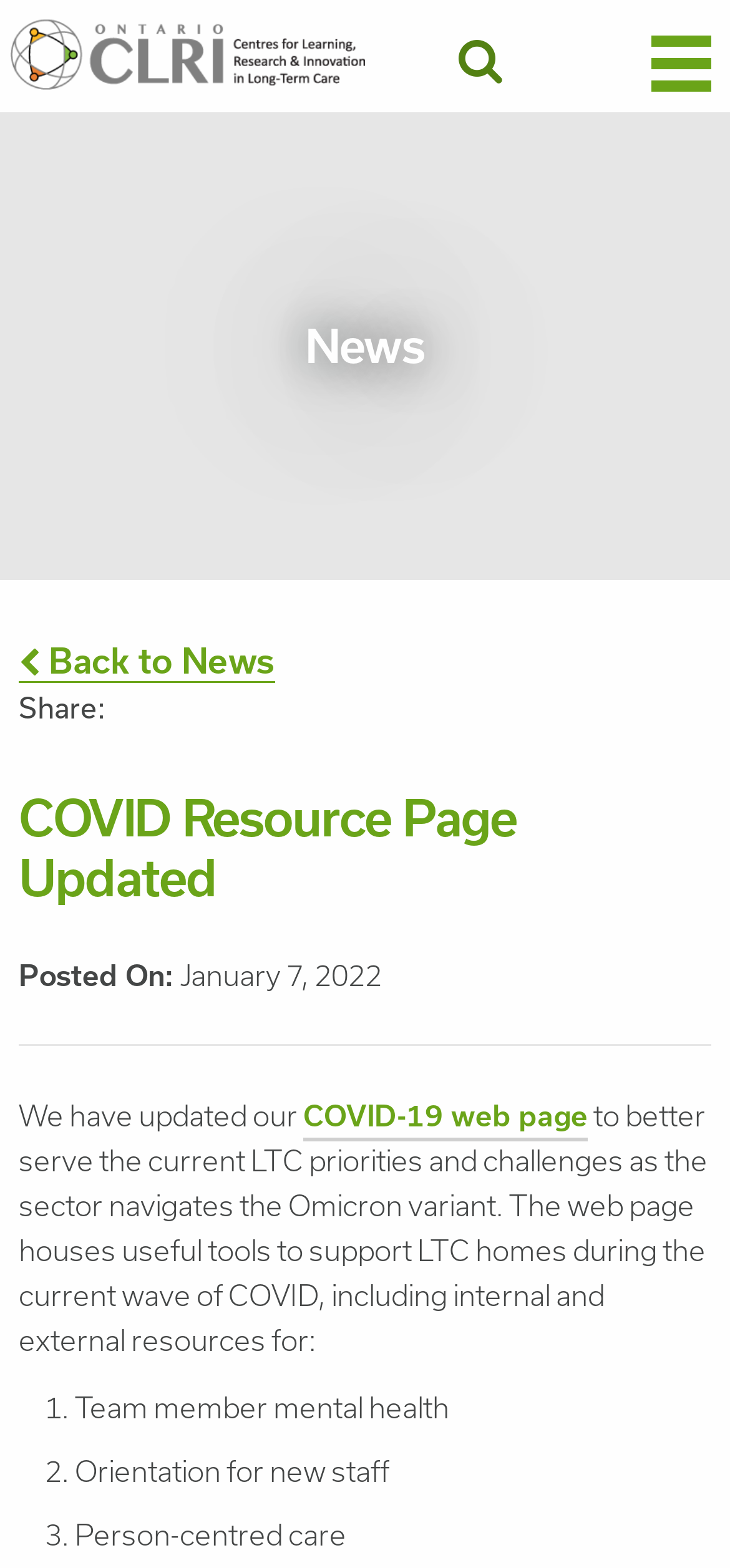Calculate the bounding box coordinates for the UI element based on the following description: "Menu". Ensure the coordinates are four float numbers between 0 and 1, i.e., [left, top, right, bottom].

[0.893, 0.019, 0.975, 0.067]